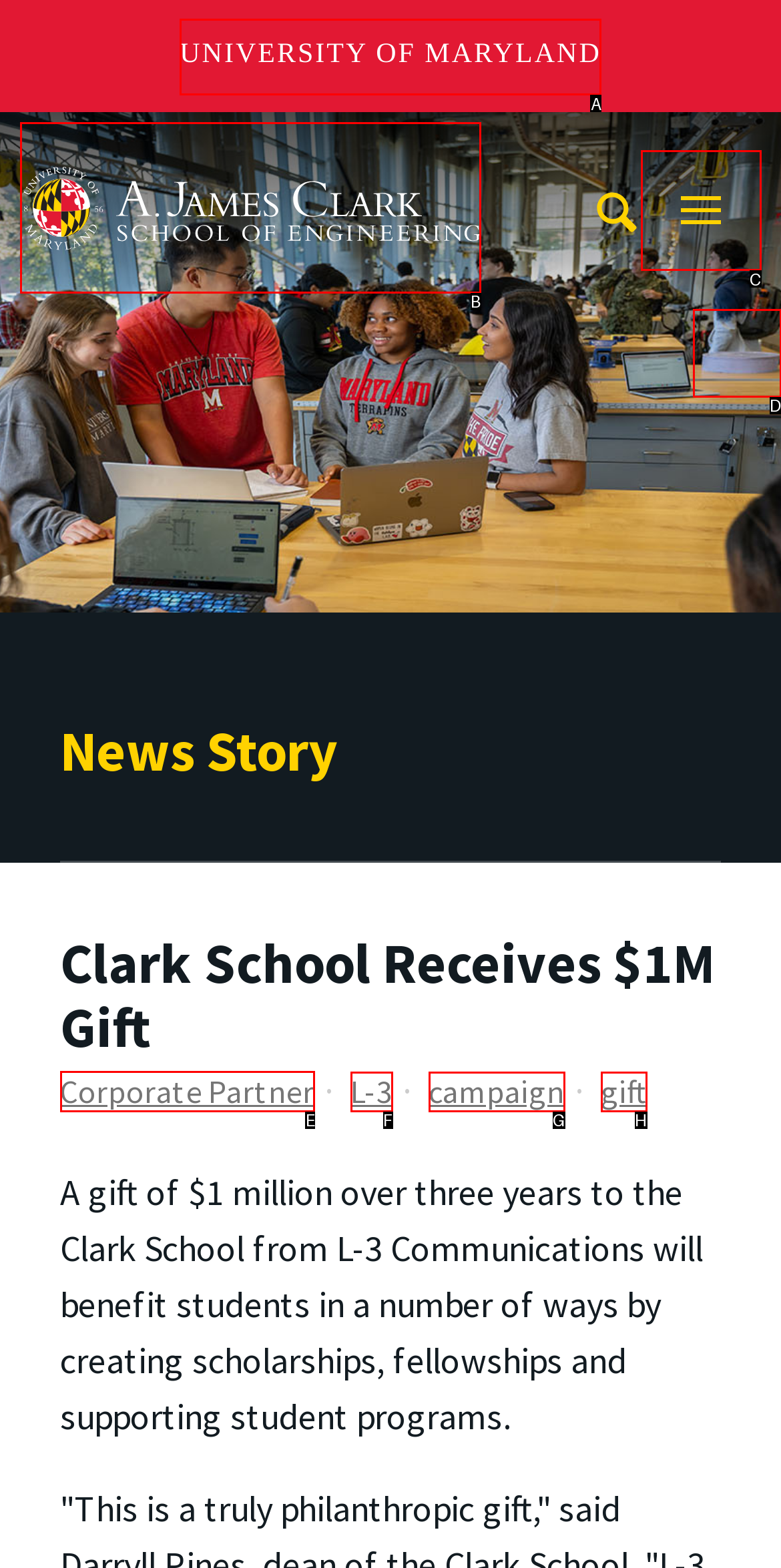Identify the correct letter of the UI element to click for this task: Read about Corporate Partner
Respond with the letter from the listed options.

E